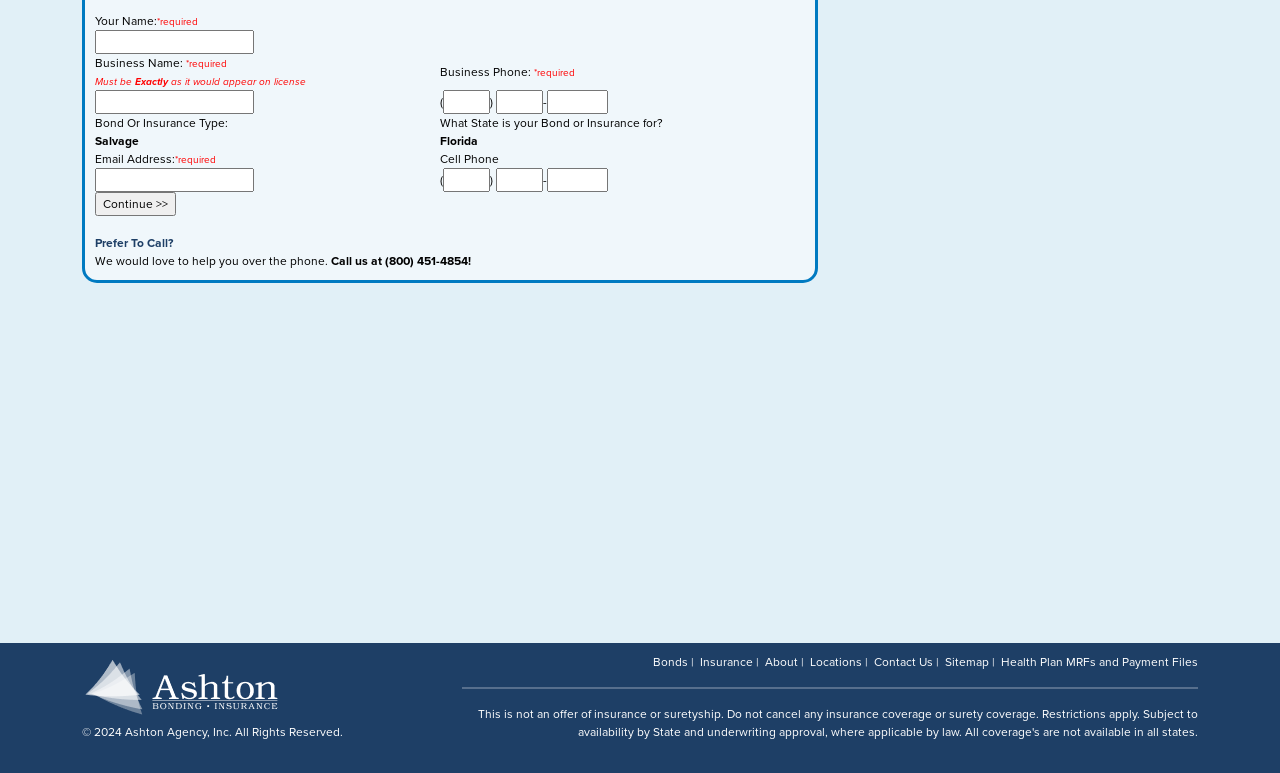What is the purpose of the 'Prefer To Call?' section? Based on the screenshot, please respond with a single word or phrase.

To provide an alternative to filling out the form